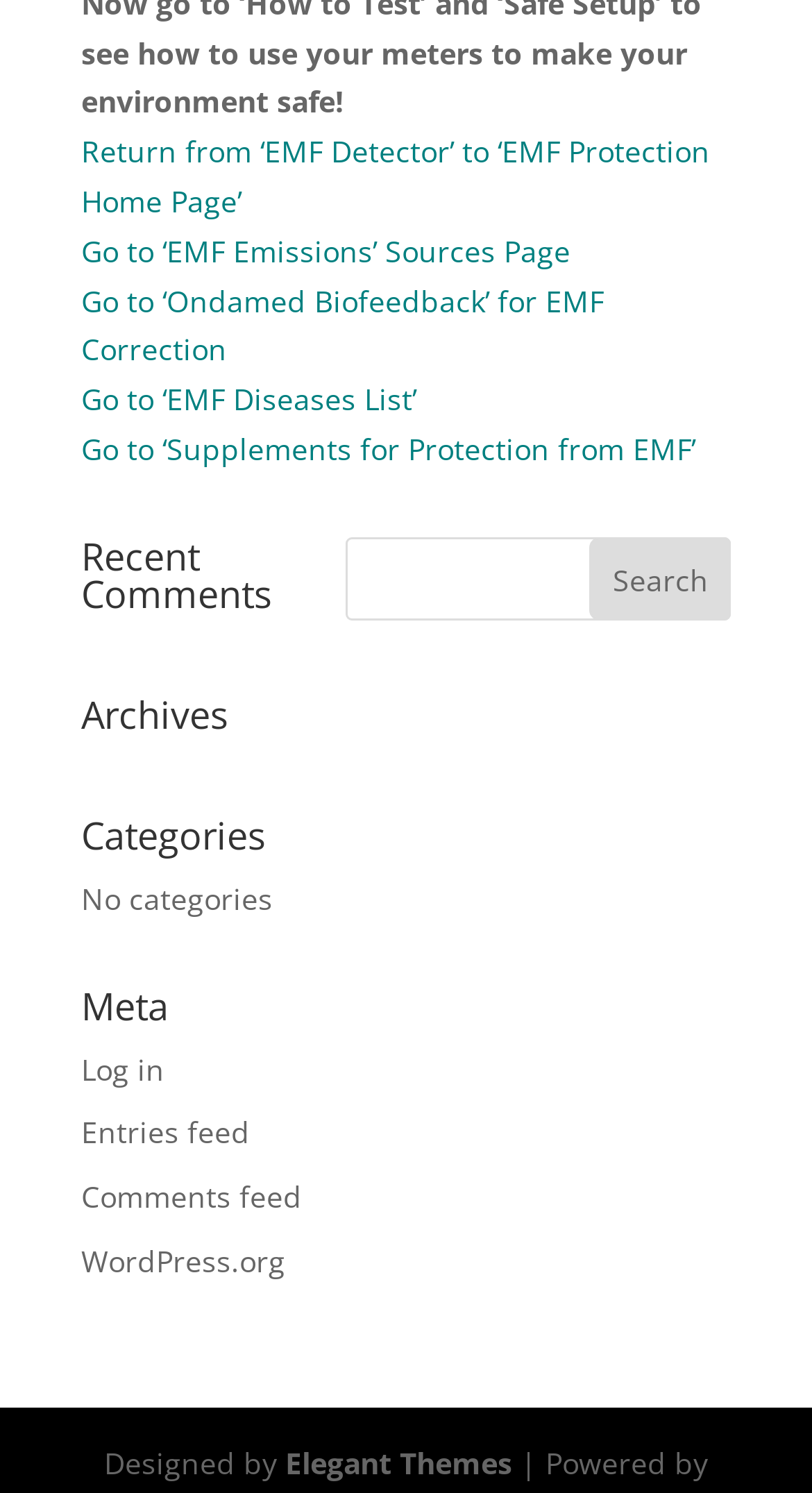Provide a brief response to the question using a single word or phrase: 
How many feeds are available?

3